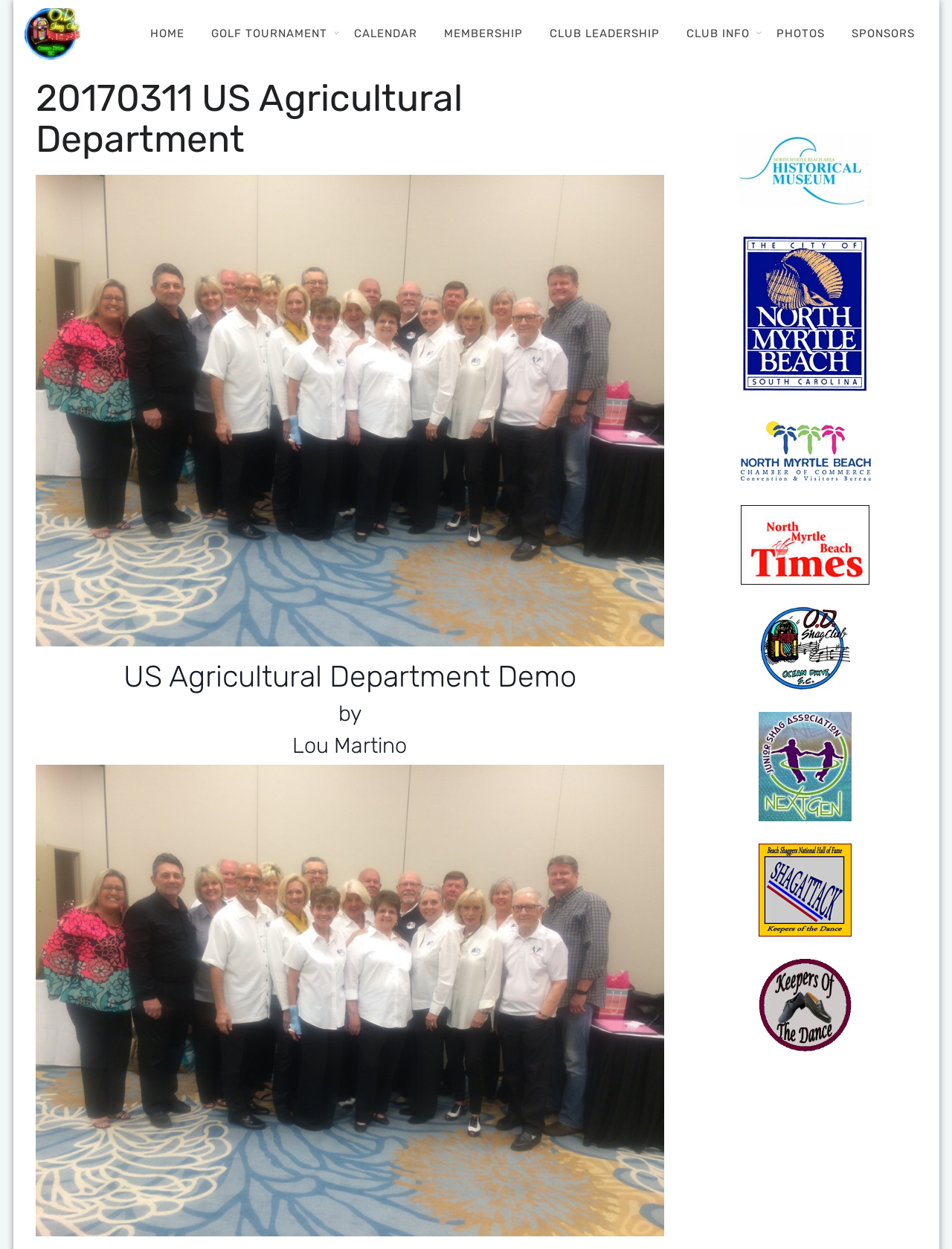Highlight the bounding box coordinates of the region I should click on to meet the following instruction: "Click on HOME".

[0.143, 0.02, 0.207, 0.034]